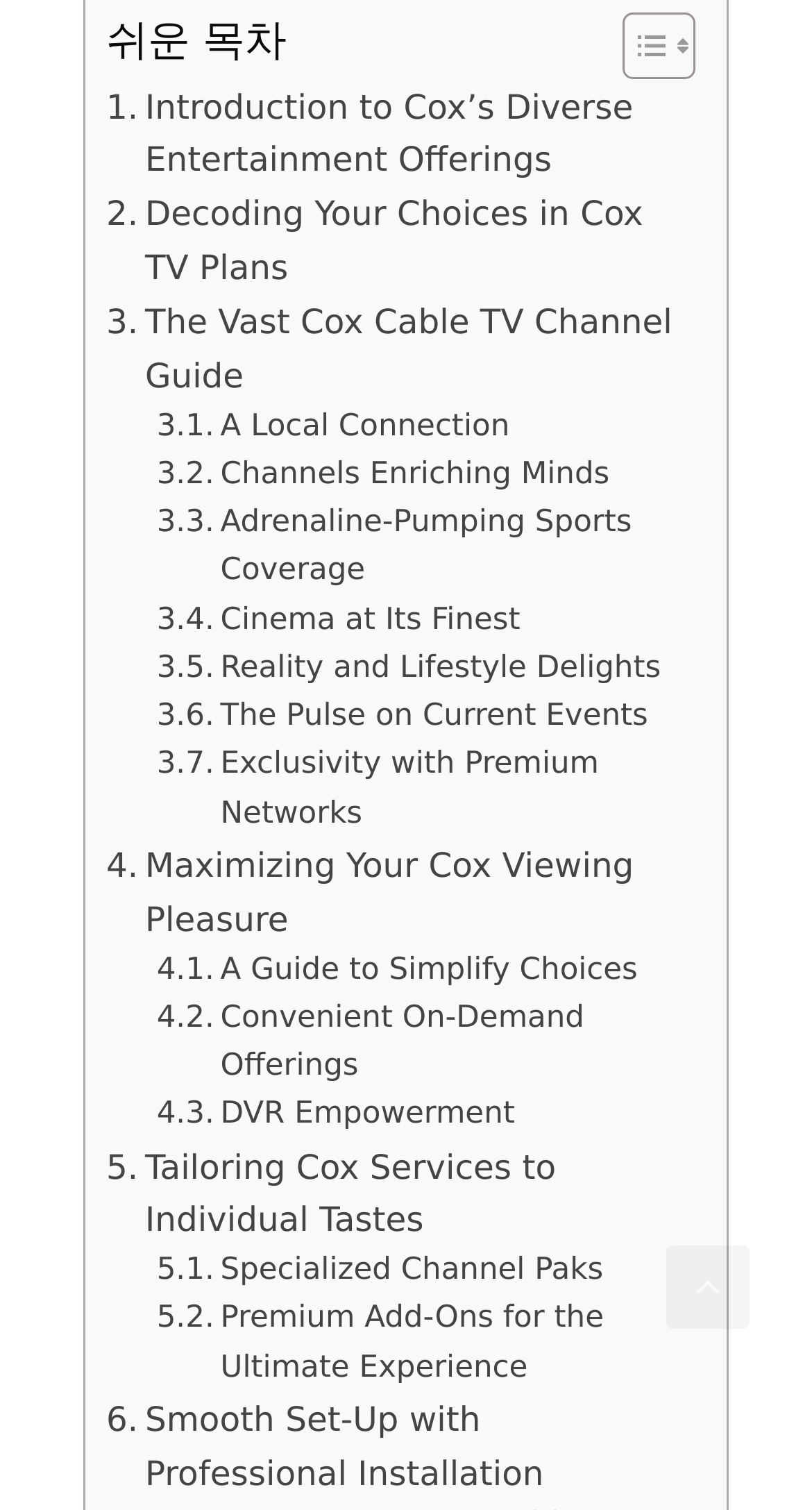What is the last link in the webpage?
Give a one-word or short phrase answer based on the image.

Smooth Set-Up with Professional Installation